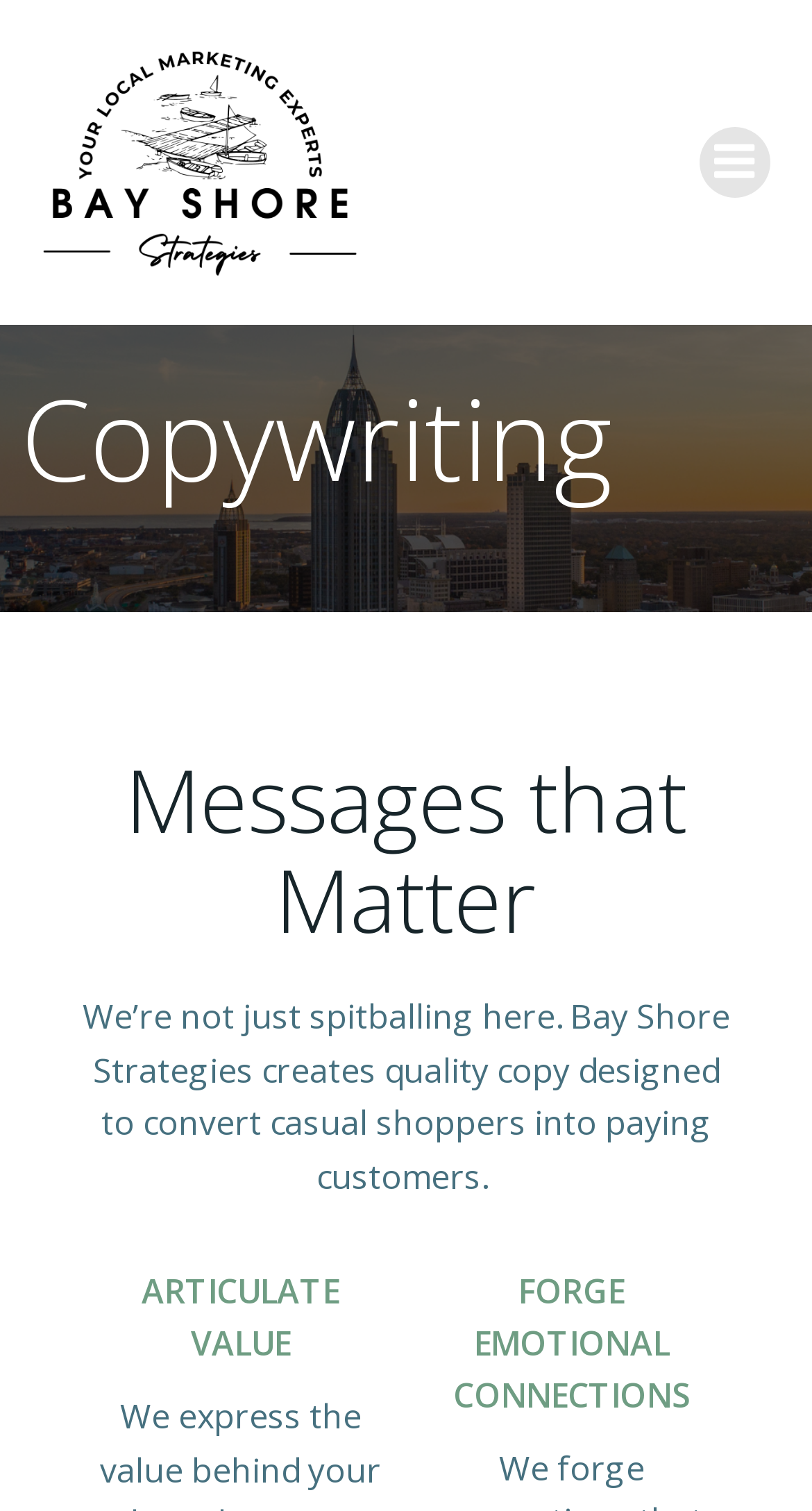Is there a menu on the webpage?
Give a comprehensive and detailed explanation for the question.

There is a link at the top right corner of the webpage with the text 'Menu', which indicates that there is a menu available on the webpage.